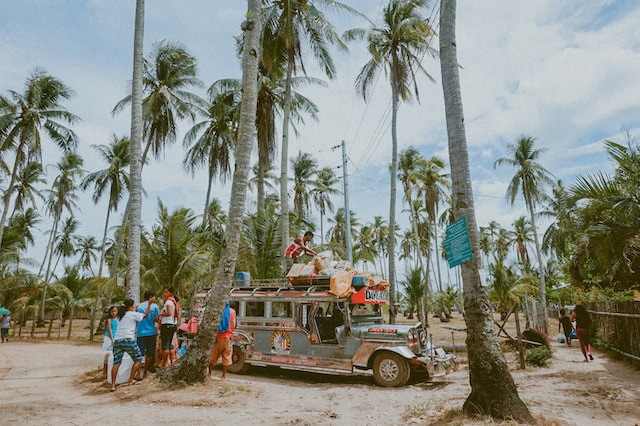What is the social function of jeepneys in Filipino culture?
Please give a detailed answer to the question using the information shown in the image.

The caption states that jeepneys serve not only as a means of transport but also as a social hub, reflecting the lively and communal spirit of the Filipino culture.